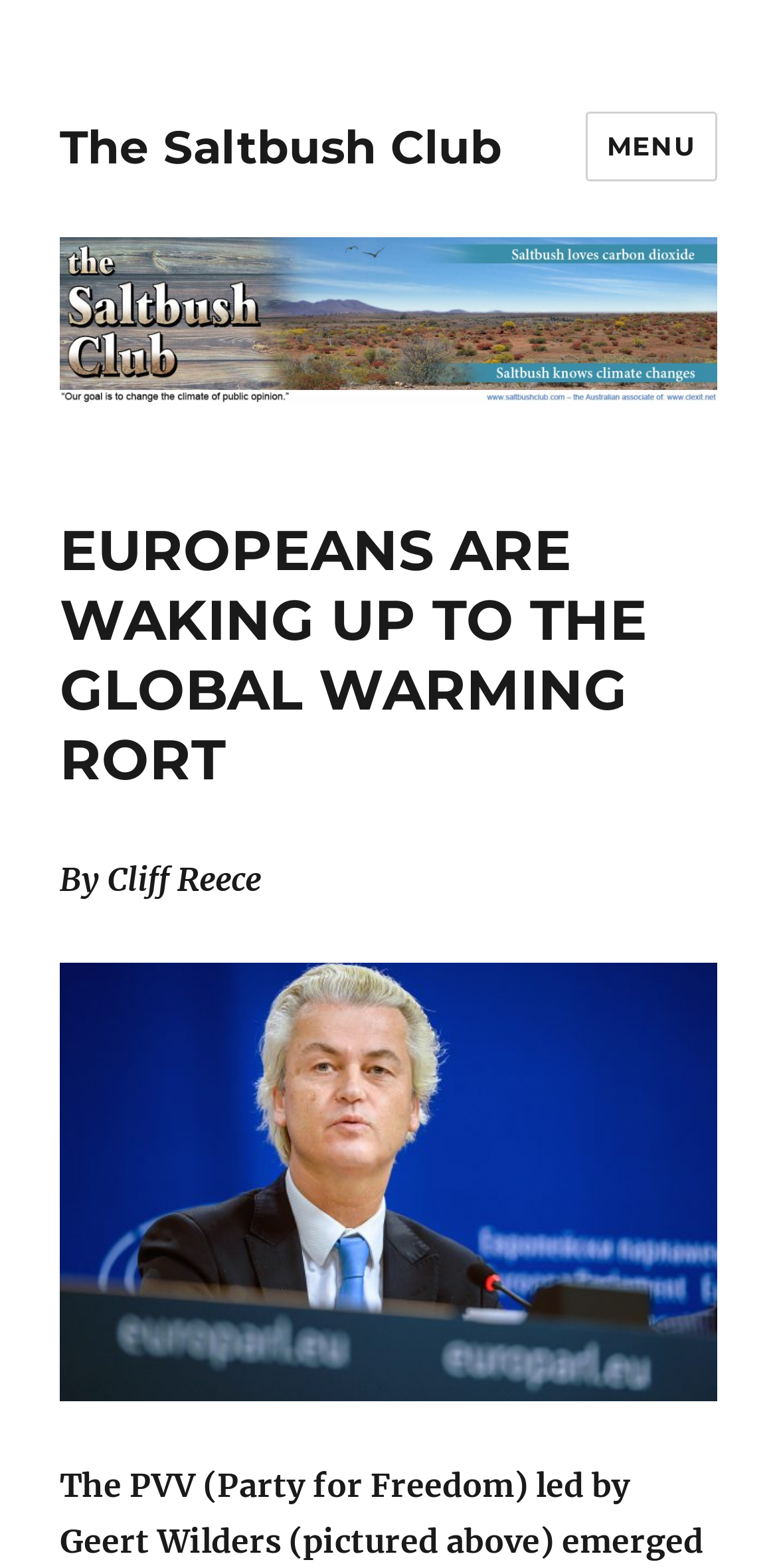Please extract the primary headline from the webpage.

EUROPEANS ARE WAKING UP TO THE GLOBAL WARMING RORT